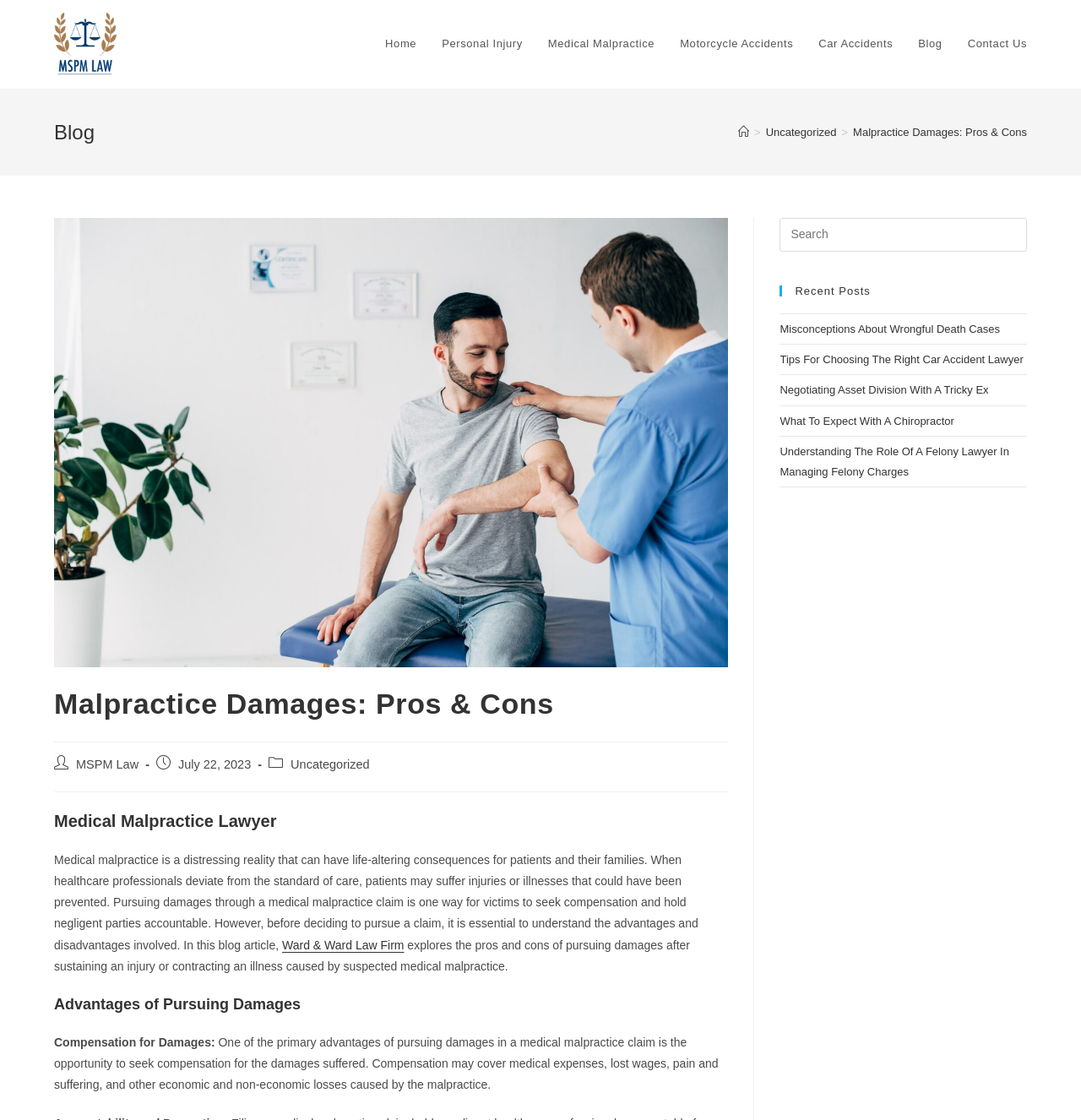Pinpoint the bounding box coordinates of the clickable area necessary to execute the following instruction: "Click the 'Home' link". The coordinates should be given as four float numbers between 0 and 1, namely [left, top, right, bottom].

[0.345, 0.011, 0.397, 0.067]